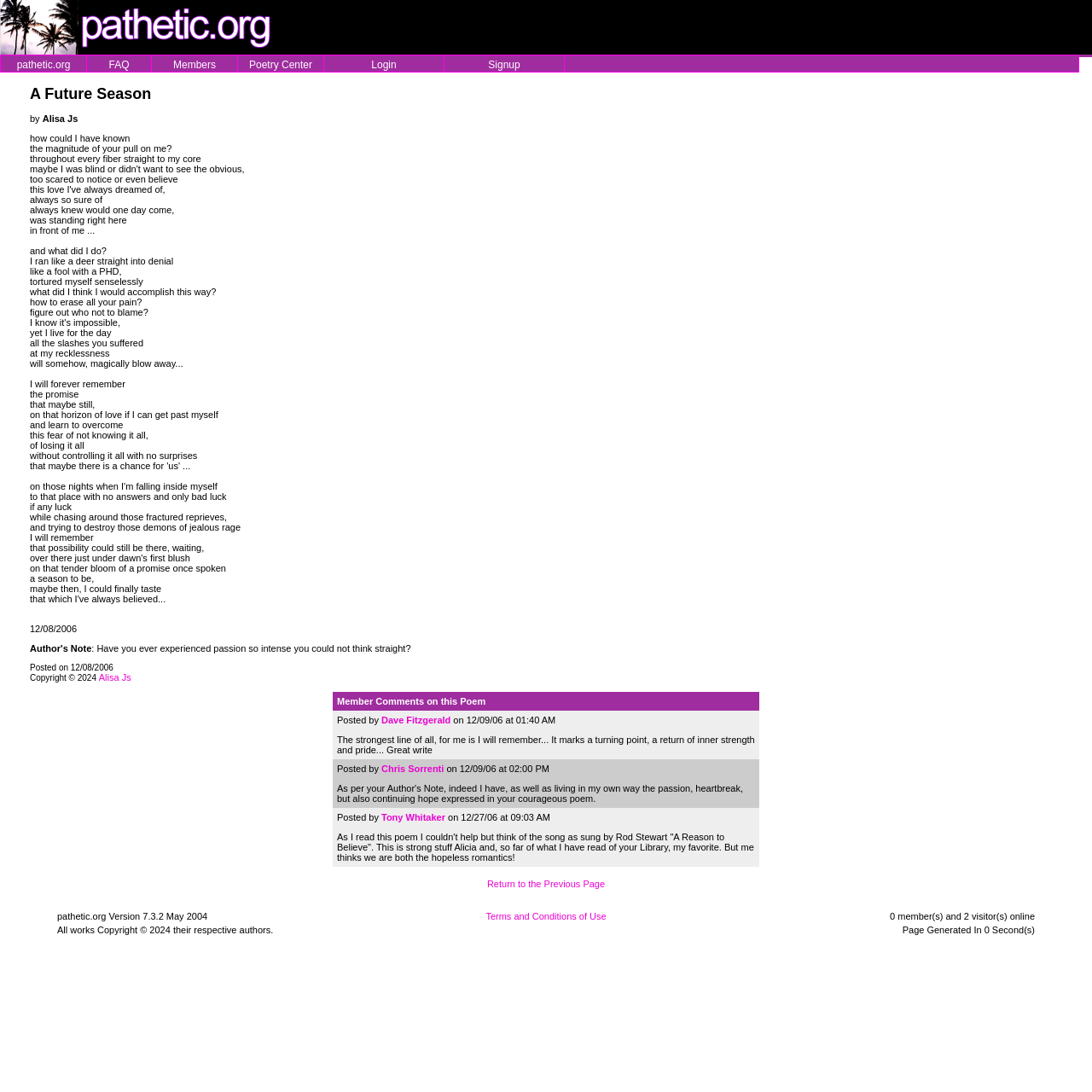Please reply to the following question with a single word or a short phrase:
Who is the author of the poem?

Alisa Js